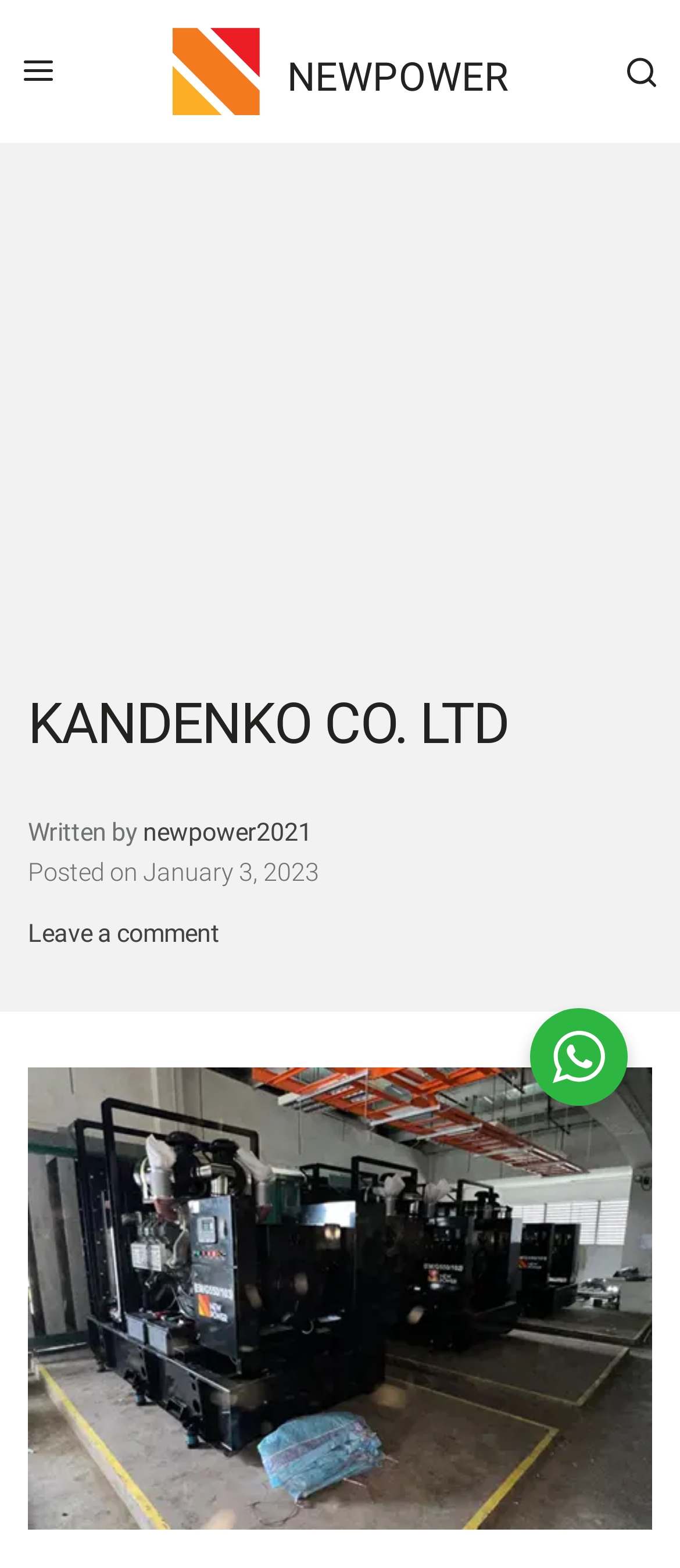Explain in detail what you observe on this webpage.

The webpage appears to be a blog post or article page from a company called KANDENKO CO. LTD, with the title "NEWPOWER" prominently displayed at the top. 

At the very top, there is a "Skip to content" link, followed by a link to "newpower_generators" with an accompanying image. To the right of these elements, there is a link to "NEWPOWER" and a search button that opens a modal window when clicked. A "Menu" button is located on the left side of the page.

Below these top-level elements, the page's main content begins with a heading that reads "KANDENKO CO. LTD". Underneath this heading, there is a "Written by" label, followed by a link to "newpower2021". 

Further down, there is a "Posted on" label, accompanied by a time element that displays the date "January 3, 2023". A "Leave a comment" link is situated below these elements, and at the very bottom of the page, there is a large figure or image that spans the entire width of the page.